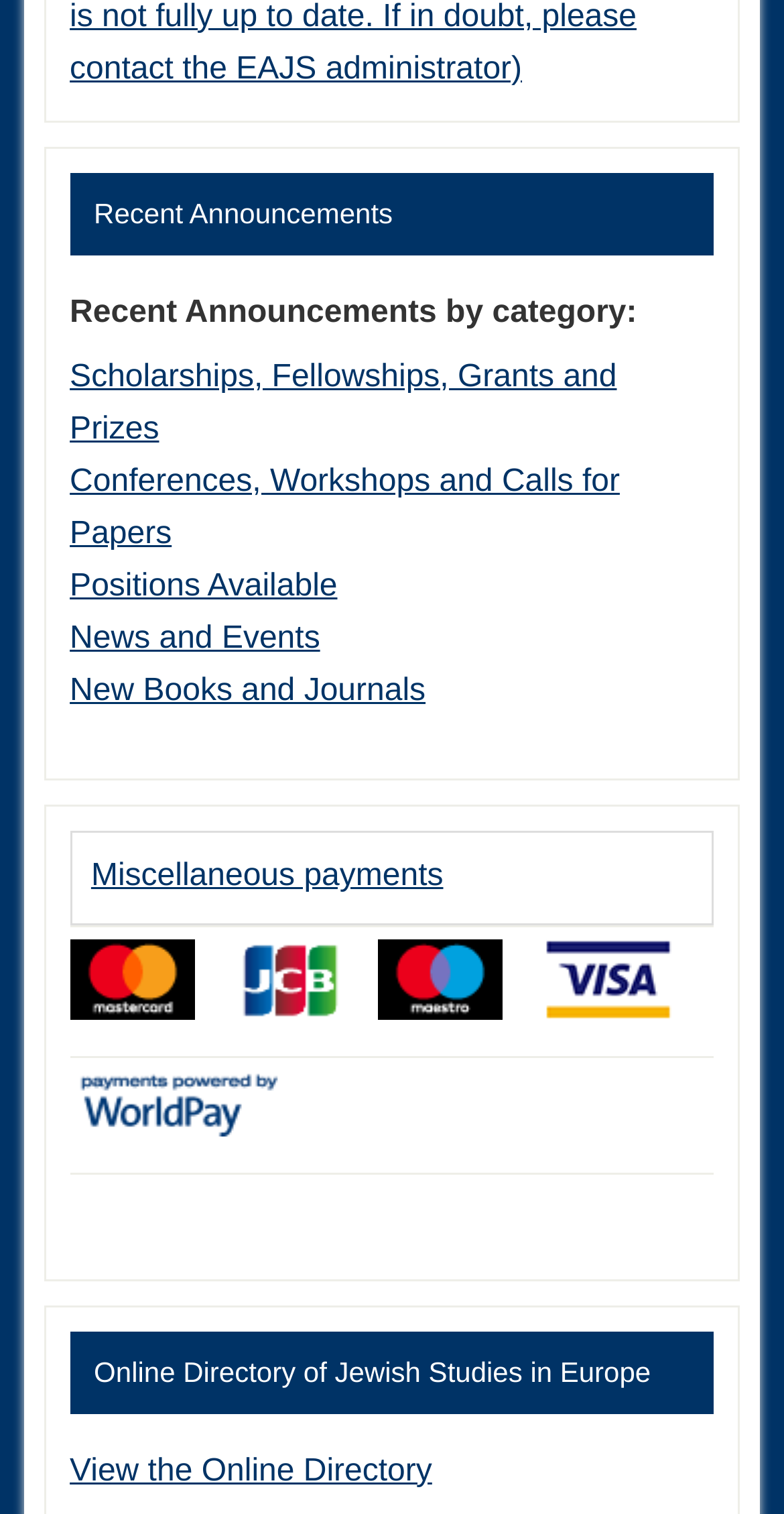Identify the bounding box coordinates necessary to click and complete the given instruction: "View the Online Directory".

[0.089, 0.96, 0.551, 0.983]